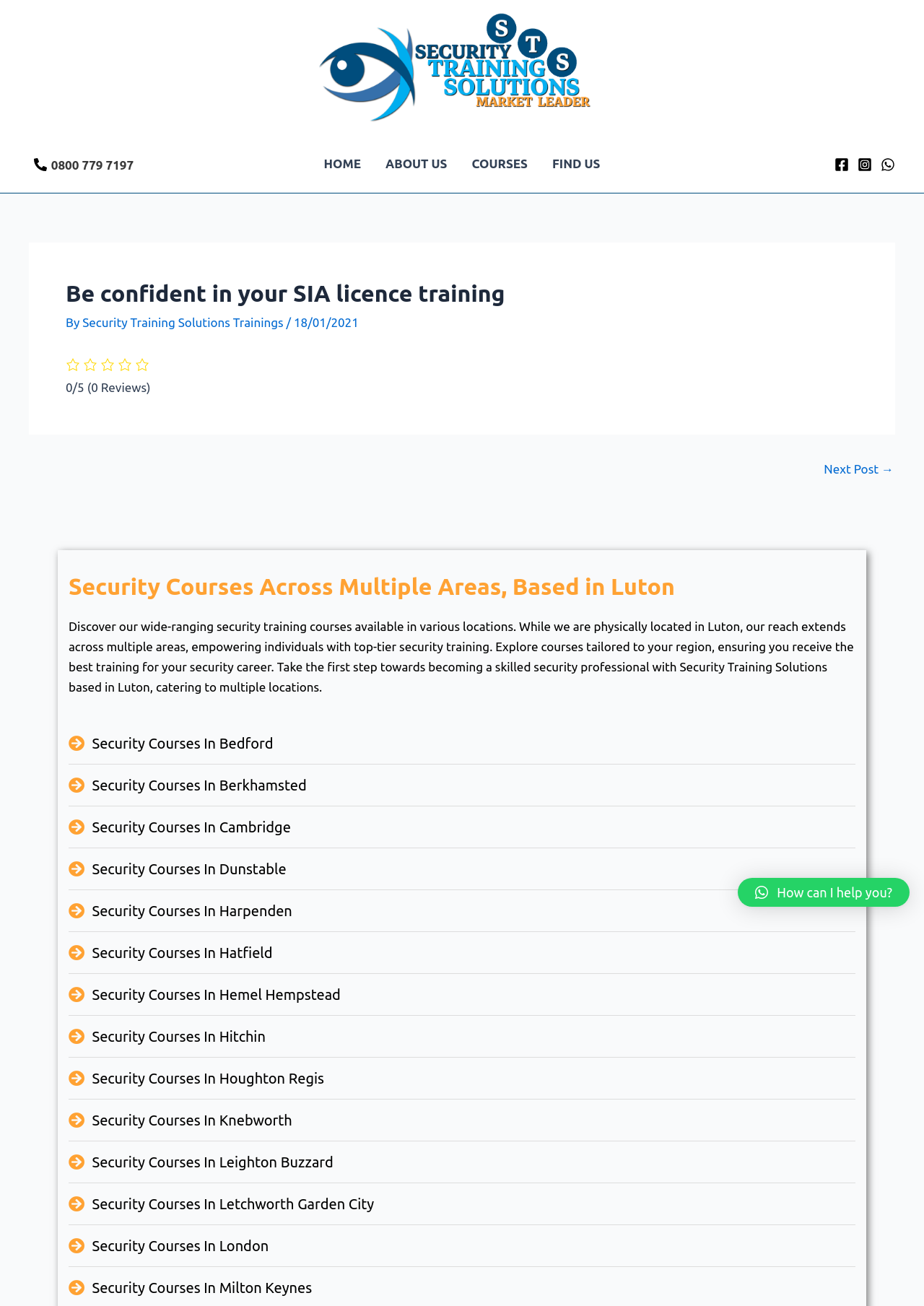Identify the bounding box coordinates necessary to click and complete the given instruction: "Ask how can I help you".

[0.799, 0.672, 0.984, 0.694]